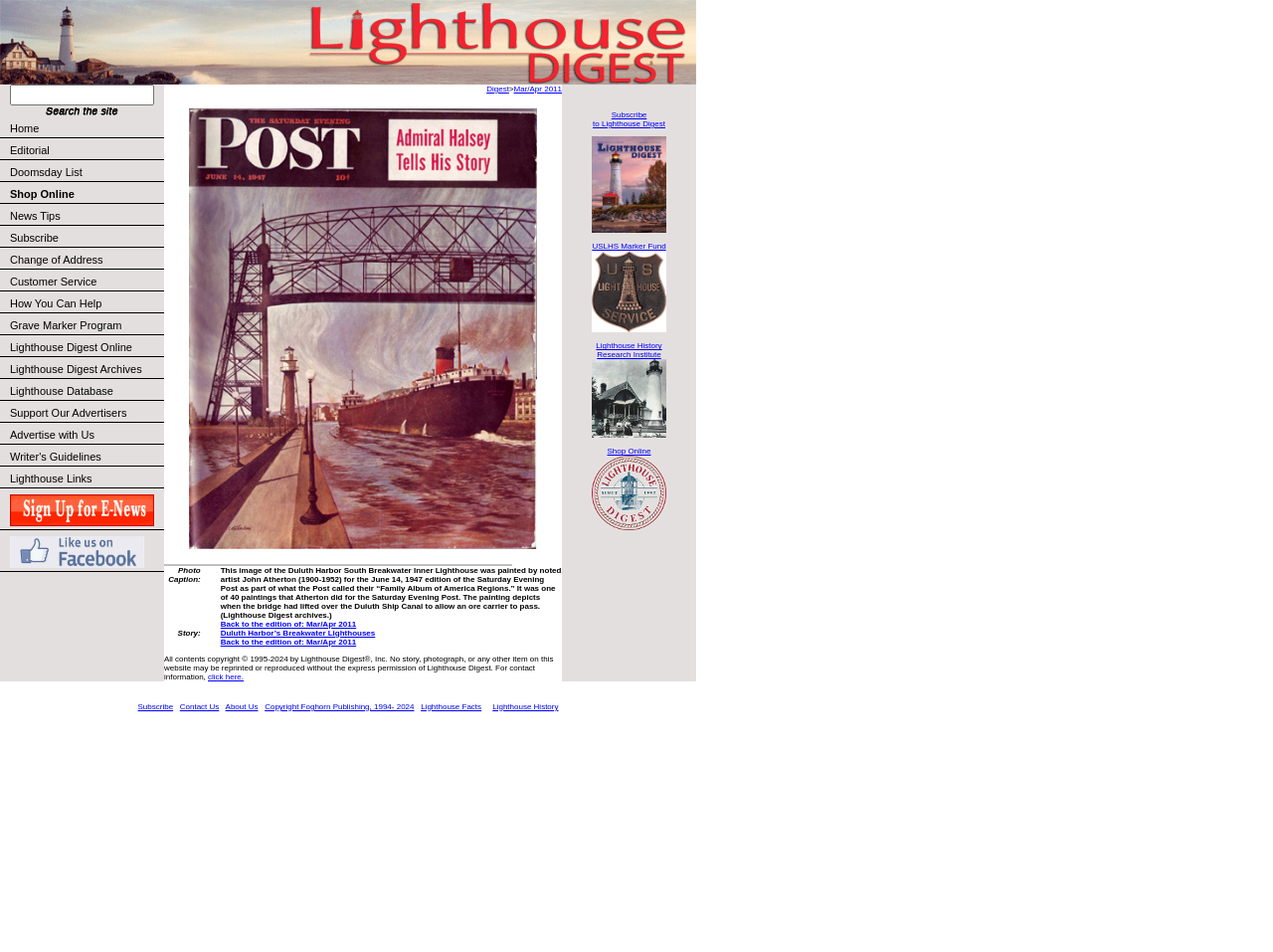Give the bounding box coordinates for the element described by: "parent_node: USLHS Marker Fund".

[0.465, 0.238, 0.523, 0.247]